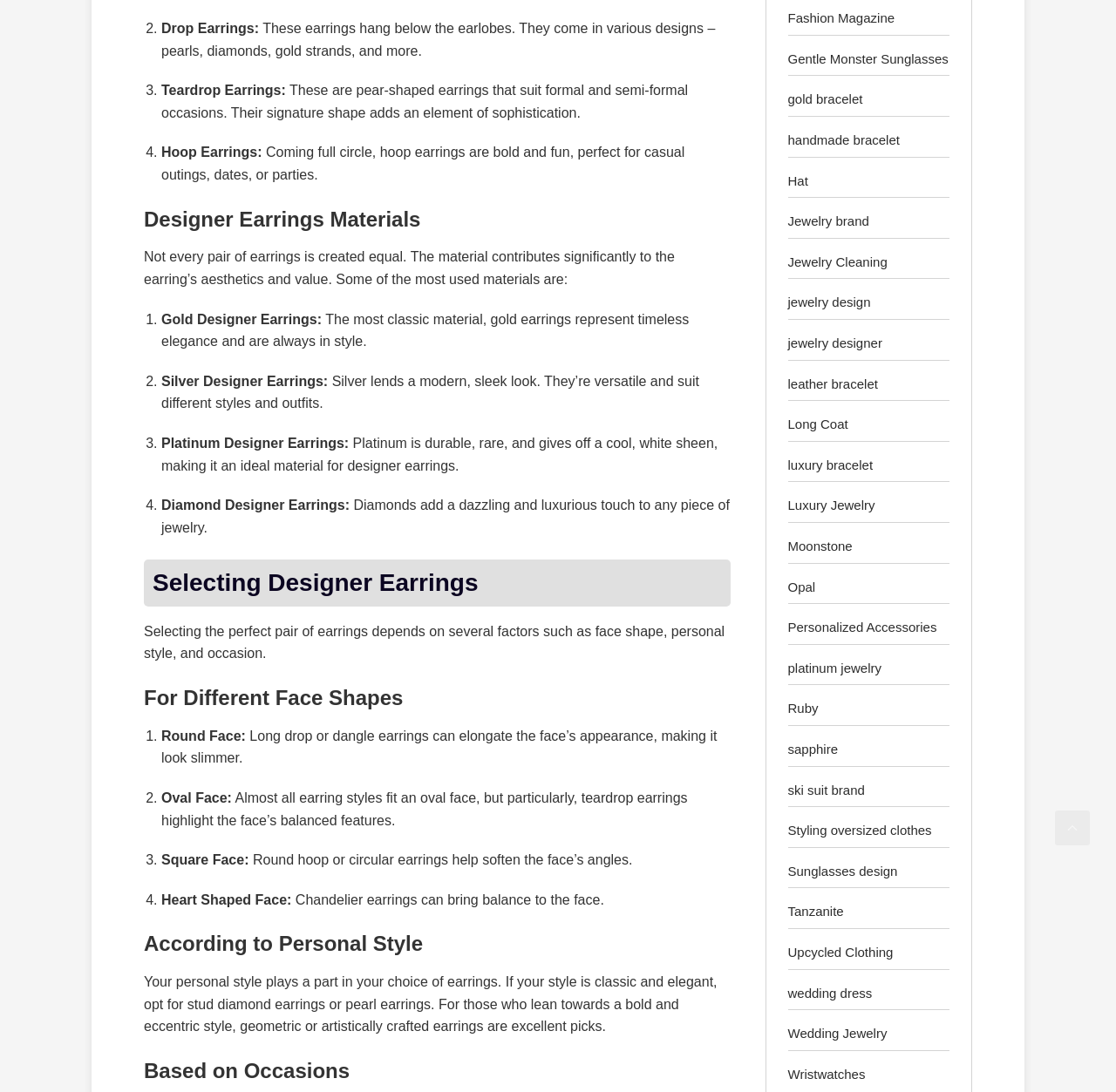Can you specify the bounding box coordinates of the area that needs to be clicked to fulfill the following instruction: "Read about 'Designer Earrings Materials'"?

[0.129, 0.19, 0.654, 0.213]